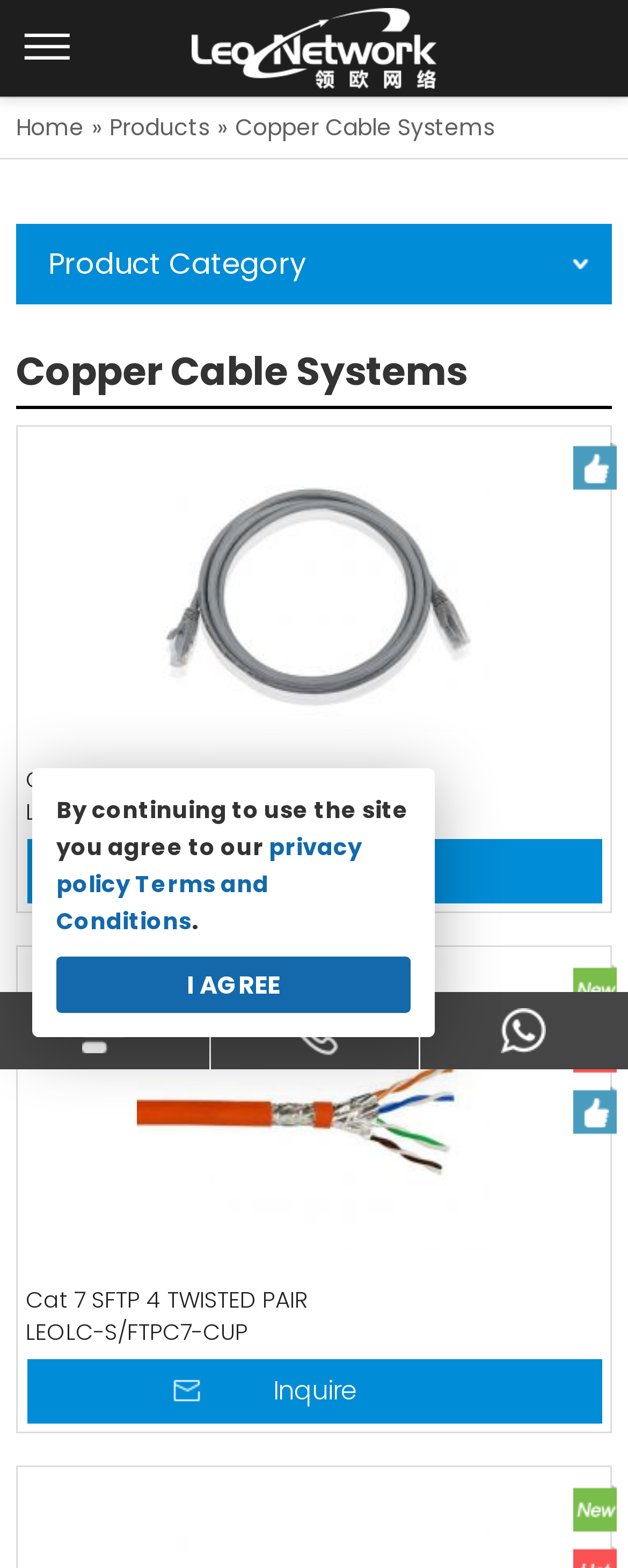Please identify the bounding box coordinates of the area that needs to be clicked to follow this instruction: "go to home page".

[0.026, 0.073, 0.133, 0.09]